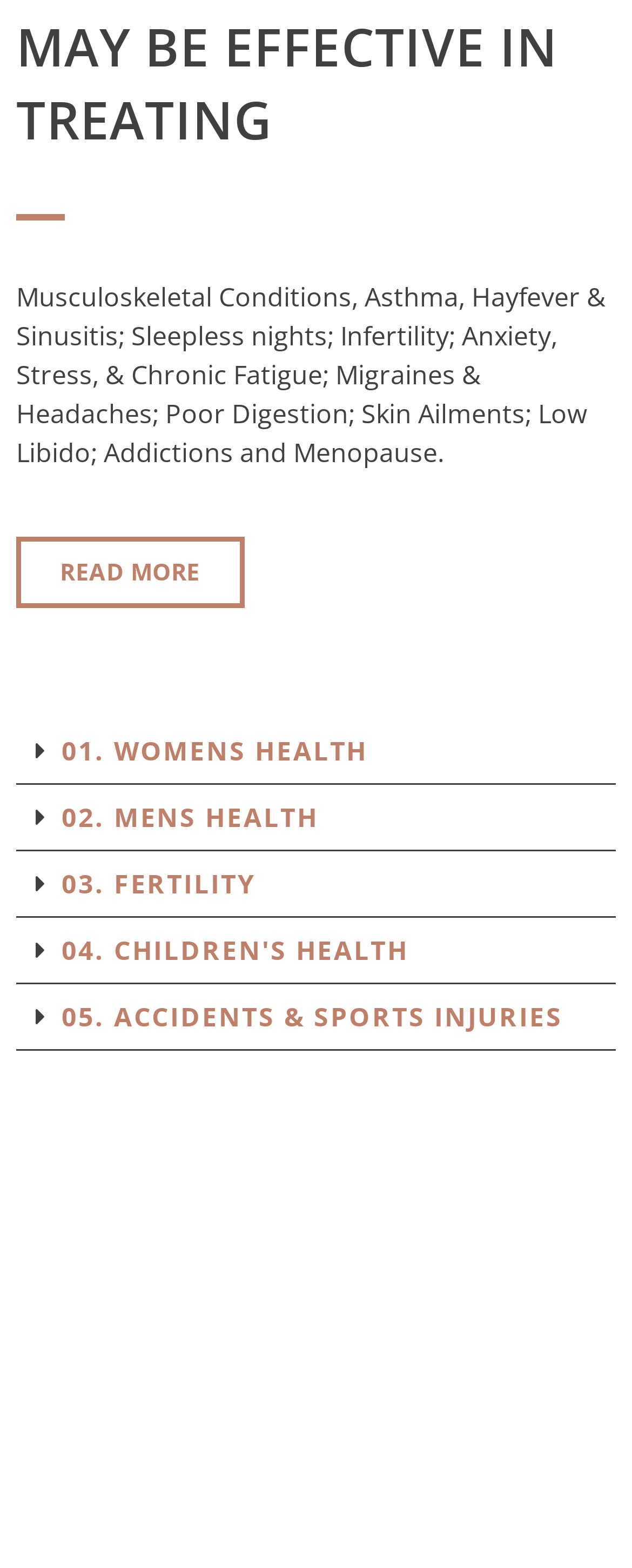Locate the bounding box coordinates of the area to click to fulfill this instruction: "Read more about musculoskeletal conditions". The bounding box should be presented as four float numbers between 0 and 1, in the order [left, top, right, bottom].

[0.026, 0.342, 0.386, 0.388]